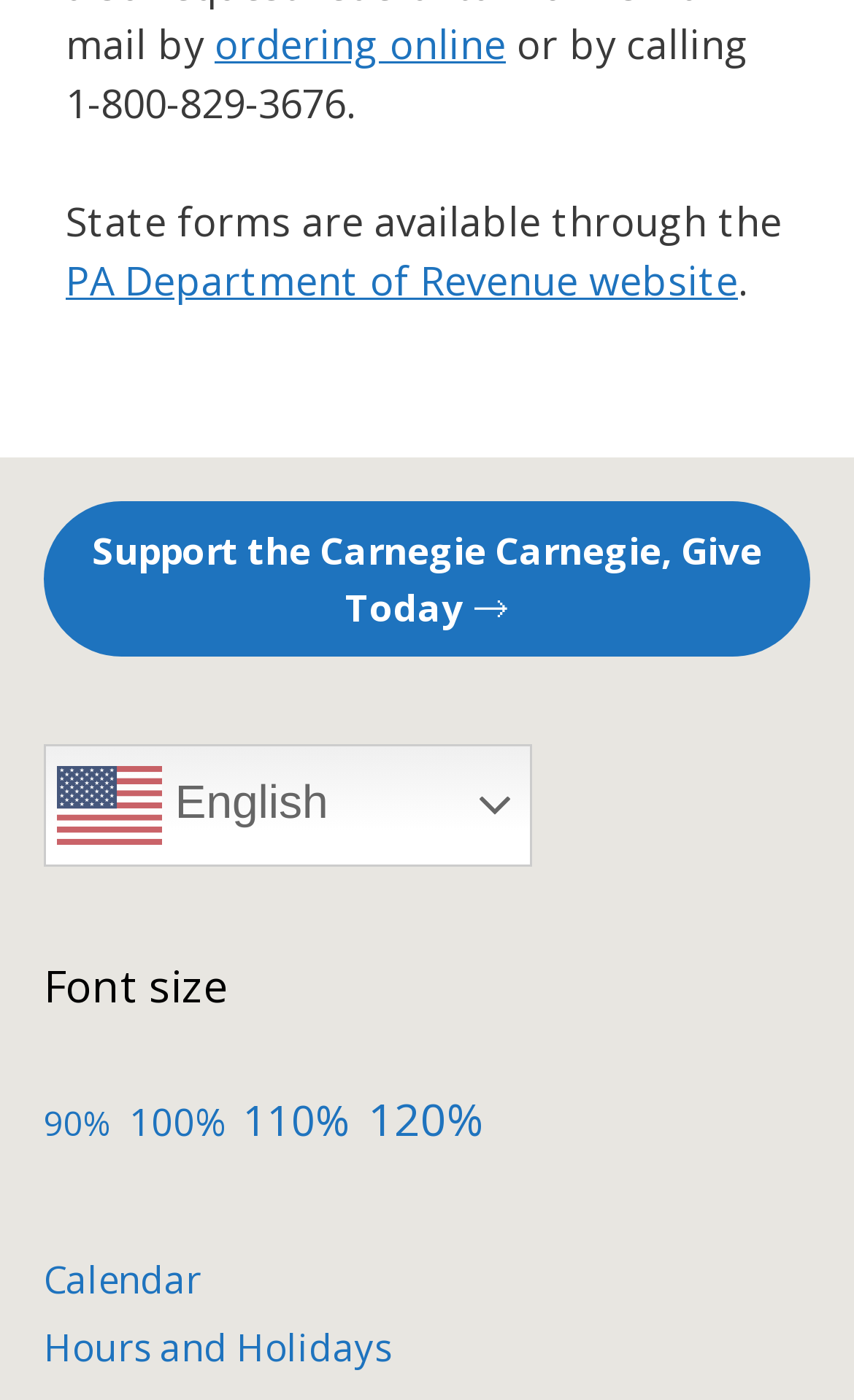Locate the bounding box coordinates of the element's region that should be clicked to carry out the following instruction: "Support the Carnegie". The coordinates need to be four float numbers between 0 and 1, i.e., [left, top, right, bottom].

[0.051, 0.359, 0.949, 0.47]